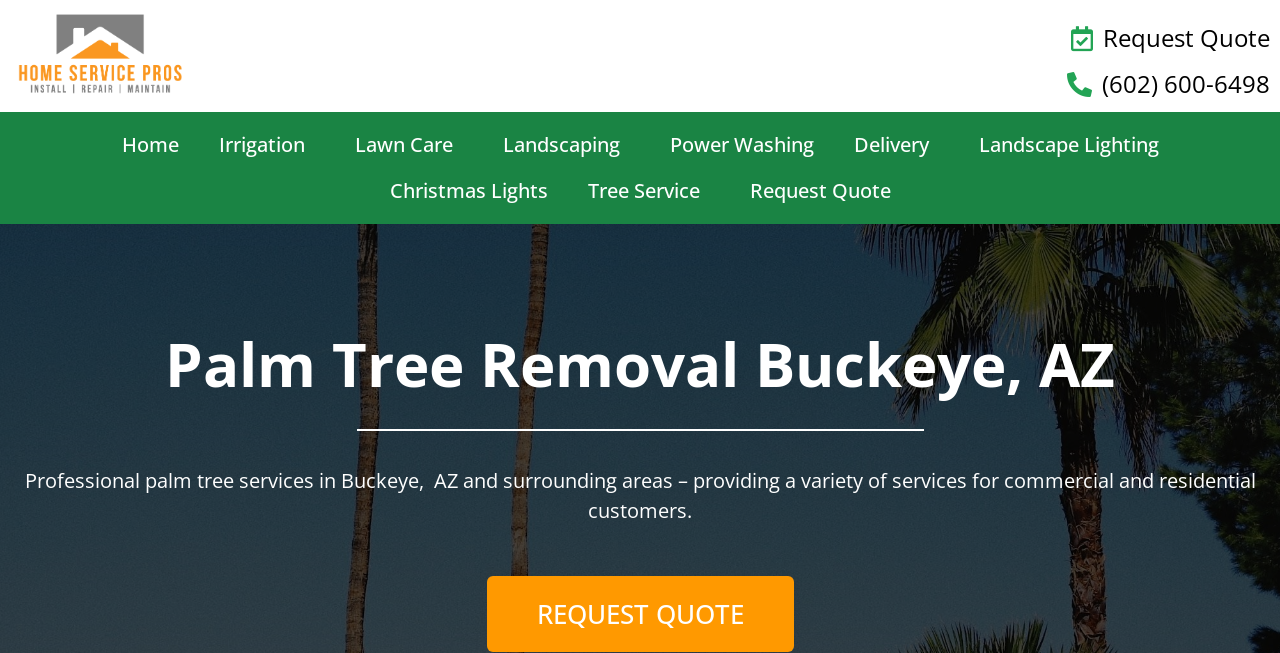Locate the bounding box coordinates of the item that should be clicked to fulfill the instruction: "Call the phone number".

[0.508, 0.101, 0.992, 0.156]